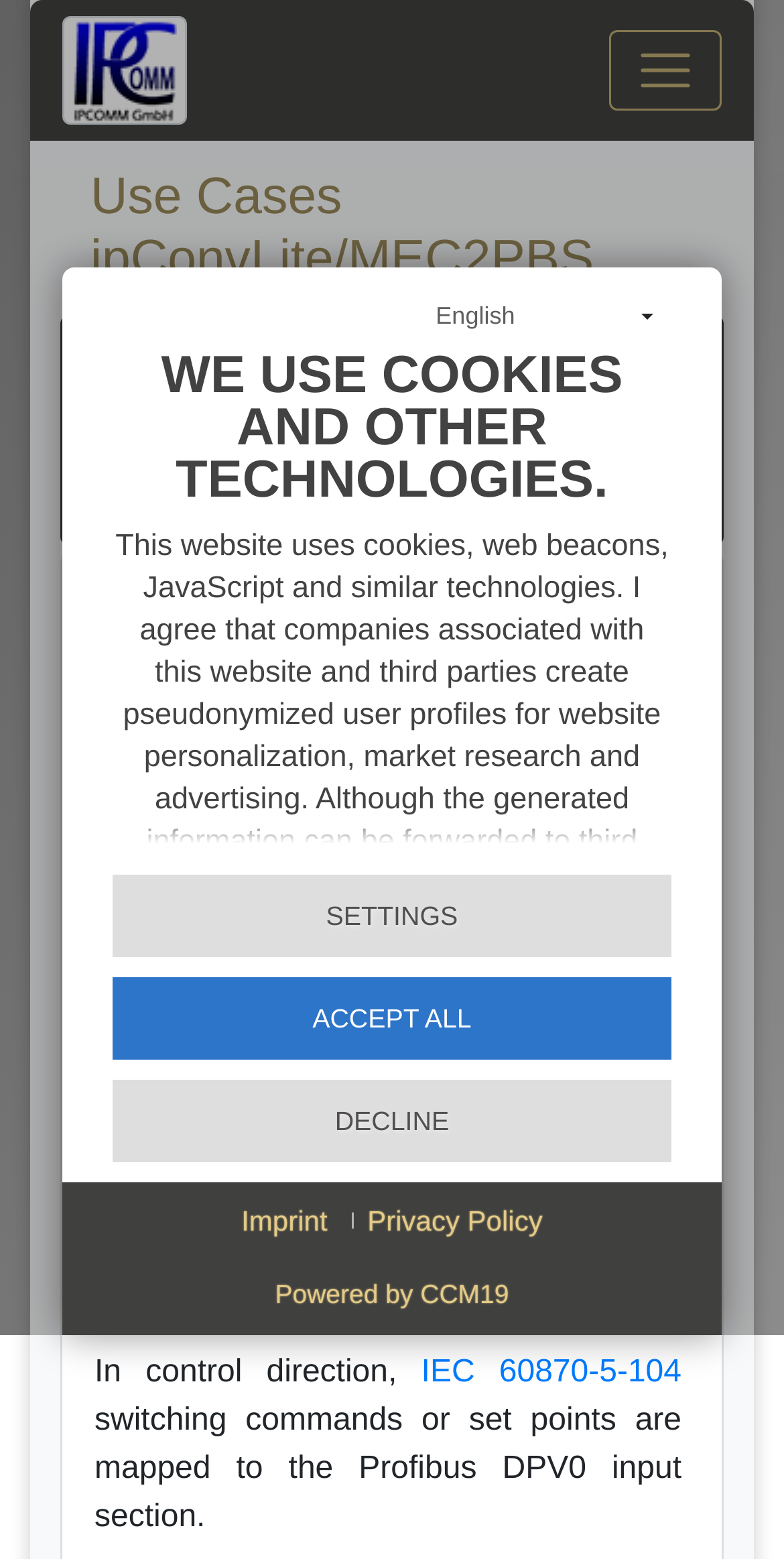Please identify the bounding box coordinates of the area that needs to be clicked to follow this instruction: "Visit the 'IPCOMM' website".

[0.079, 0.01, 0.279, 0.08]